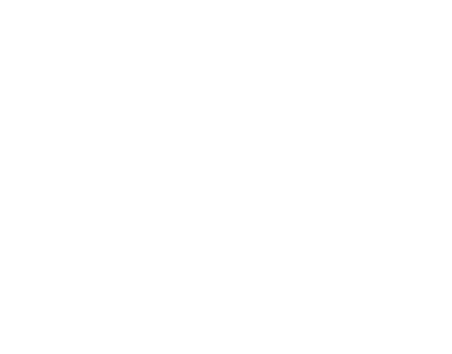When was the image published?
Examine the image and give a concise answer in one word or a short phrase.

May 11, 2024